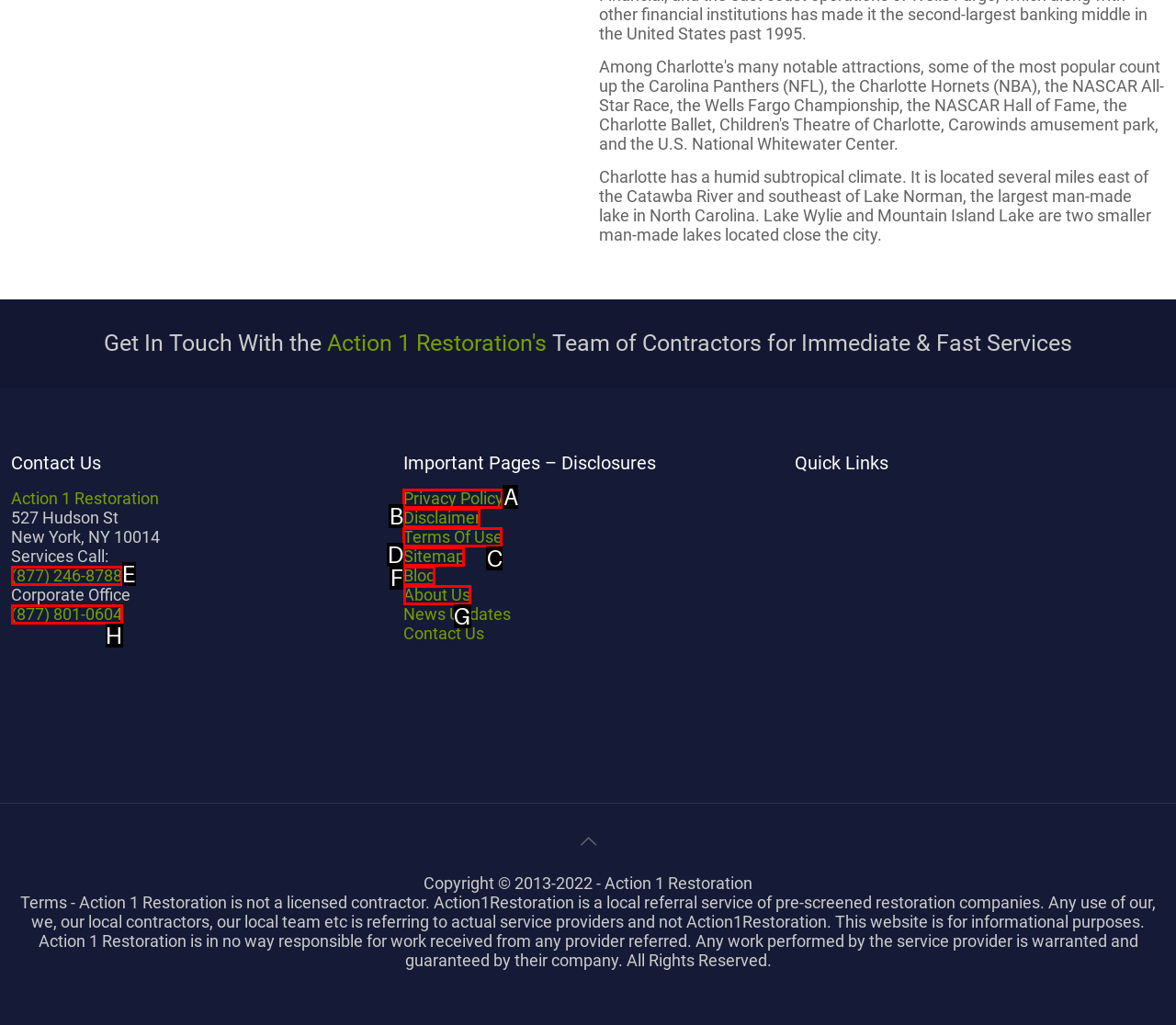Show which HTML element I need to click to perform this task: View About Us Answer with the letter of the correct choice.

G